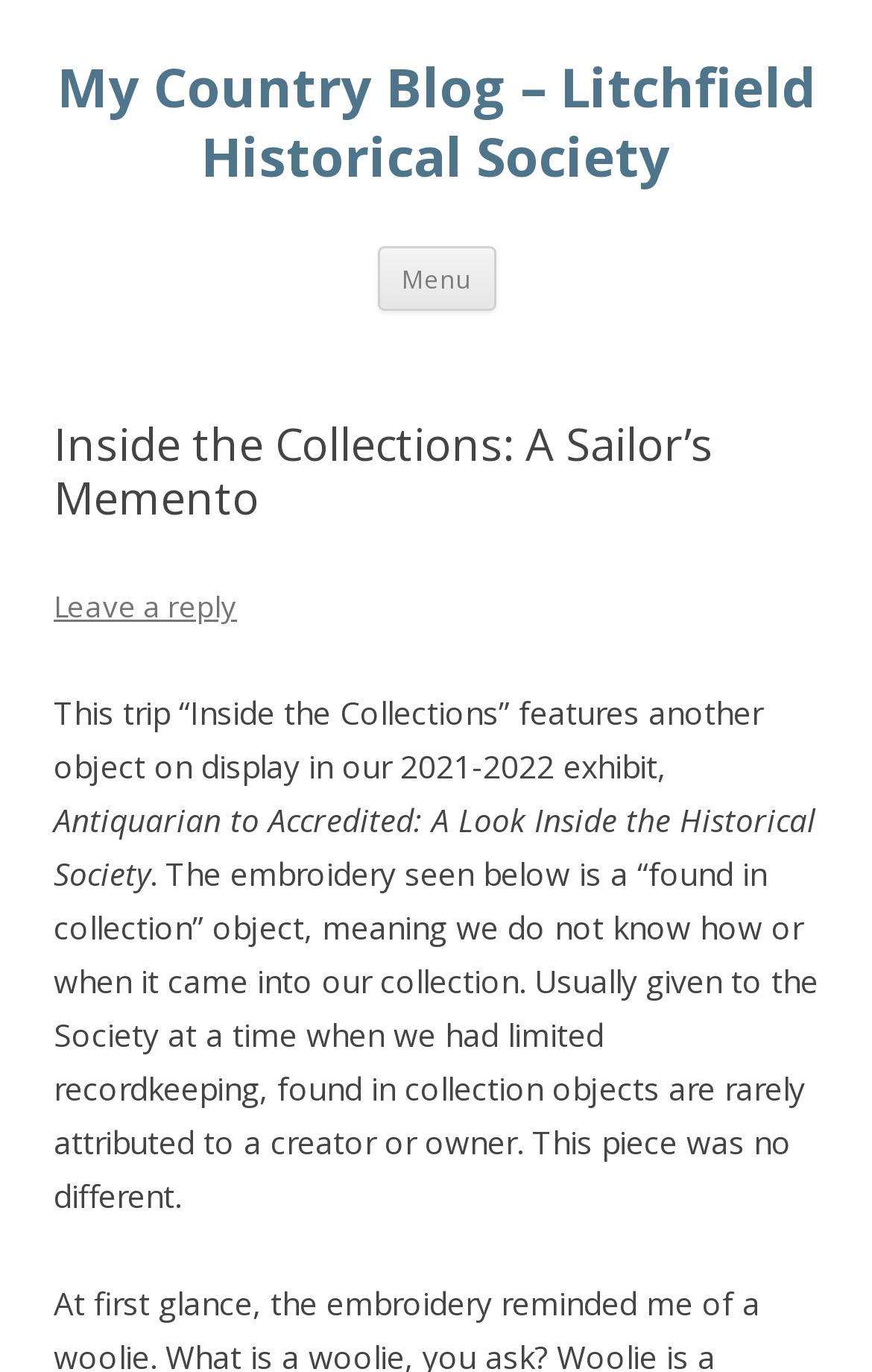Determine the bounding box coordinates for the HTML element described here: "China Plastic Duck Suppliers".

None